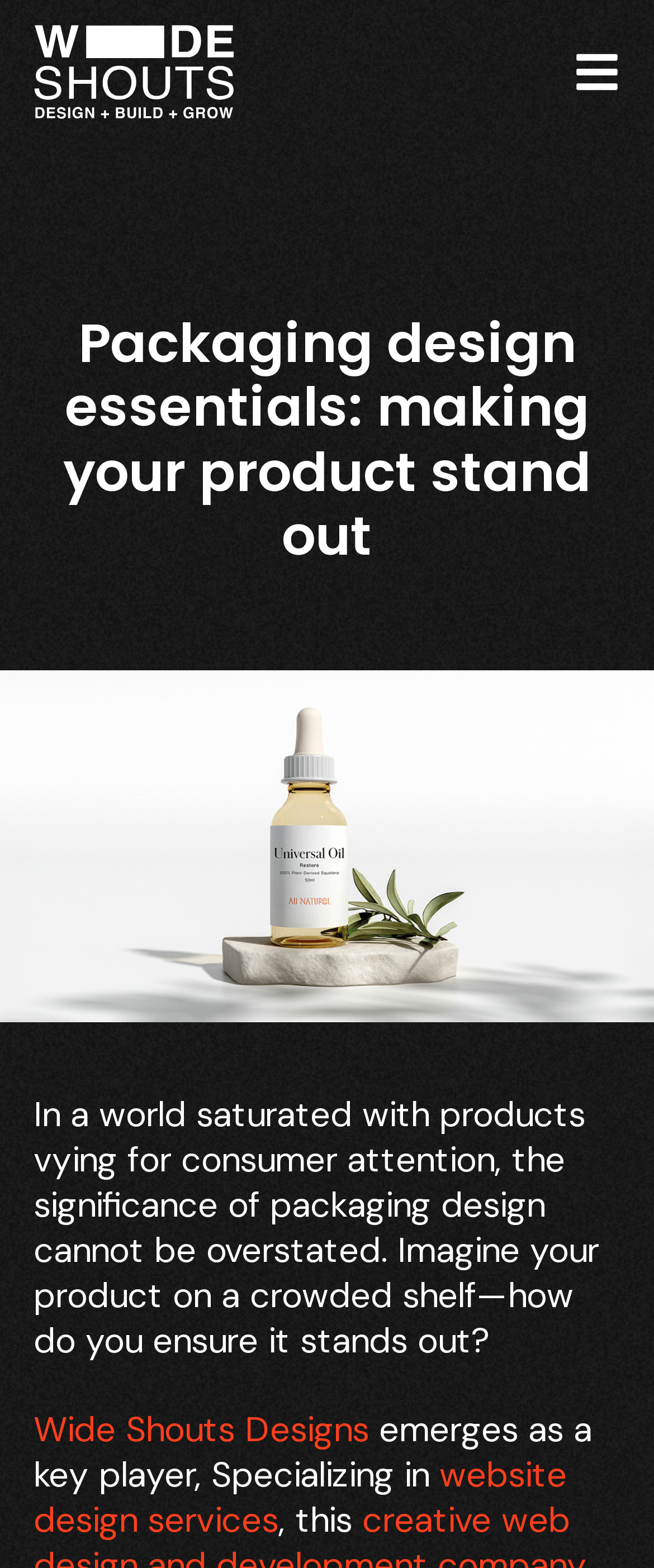Please find the main title text of this webpage.

Packaging design essentials: making your product stand out